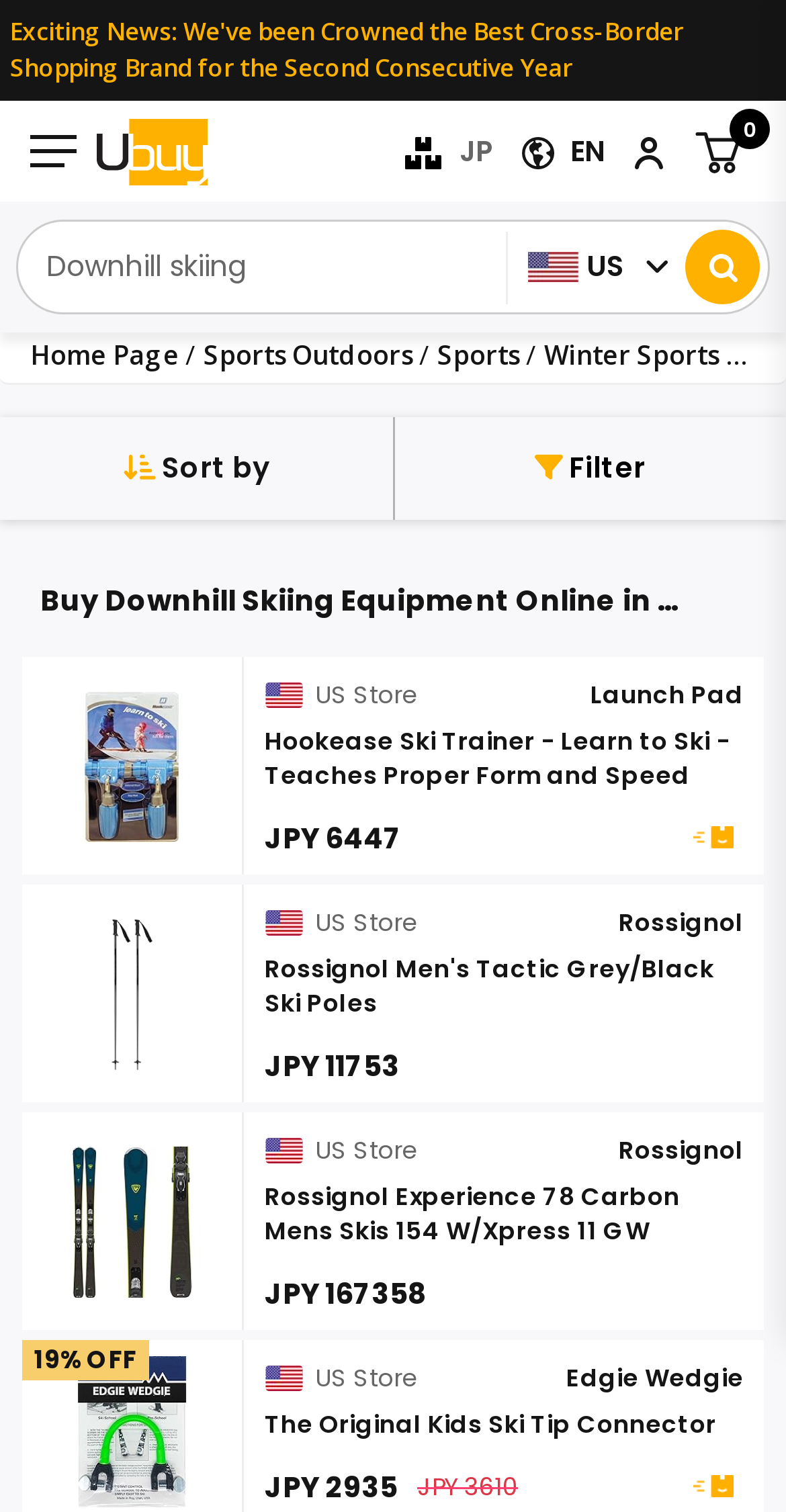What is the language of the website?
Please answer the question with a detailed and comprehensive explanation.

I found a language selection dropdown menu with options including EN, indicating that the website is currently set to English.